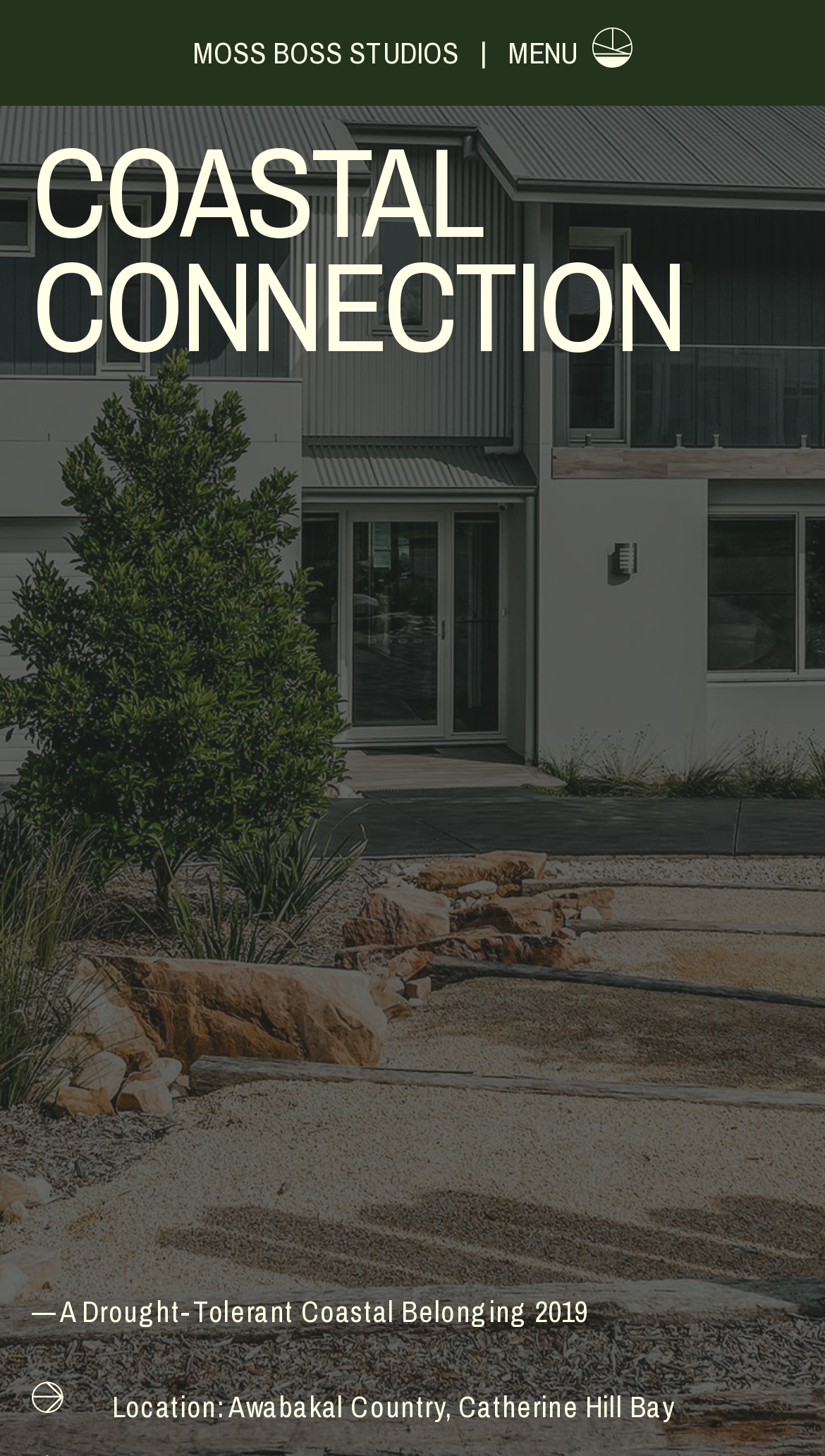Respond with a single word or phrase:
What is the name of the studio?

Moss Boss Studios